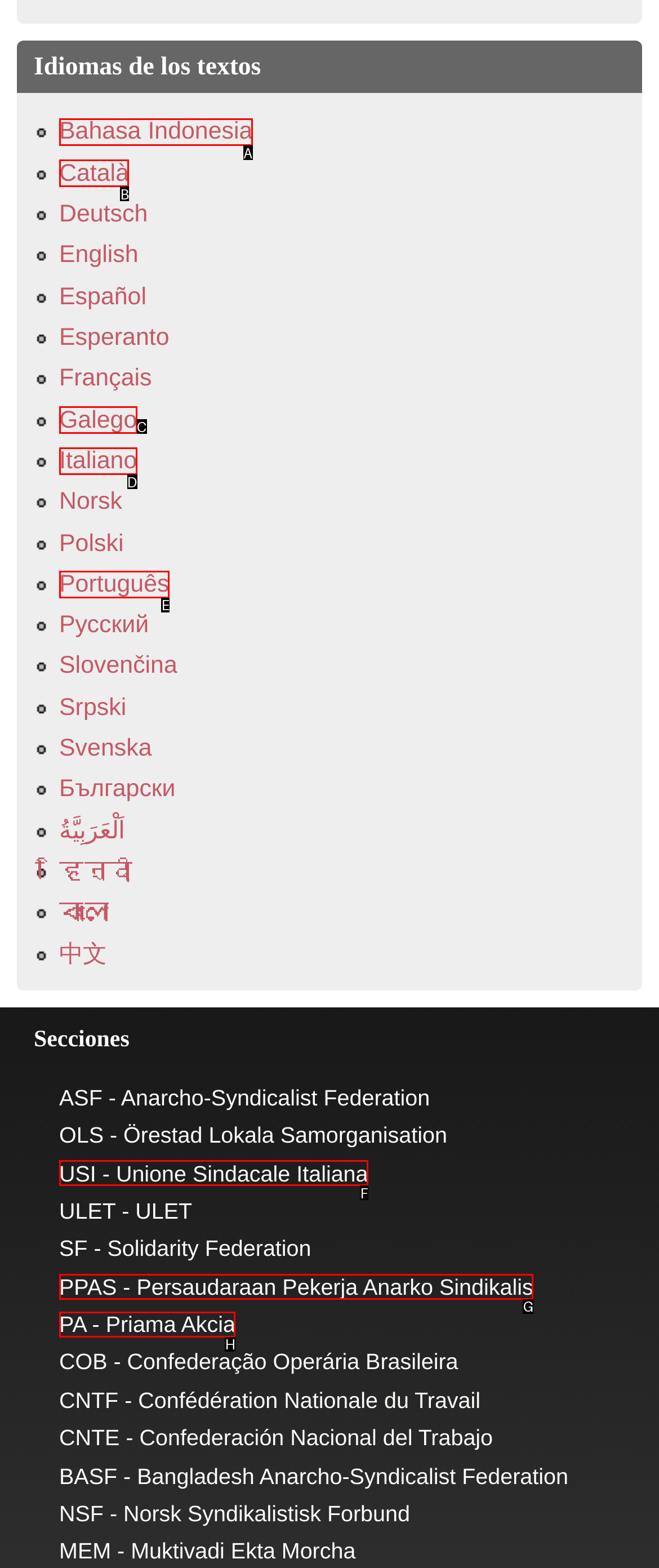Using the description: Bahasa Indonesia, find the best-matching HTML element. Indicate your answer with the letter of the chosen option.

A